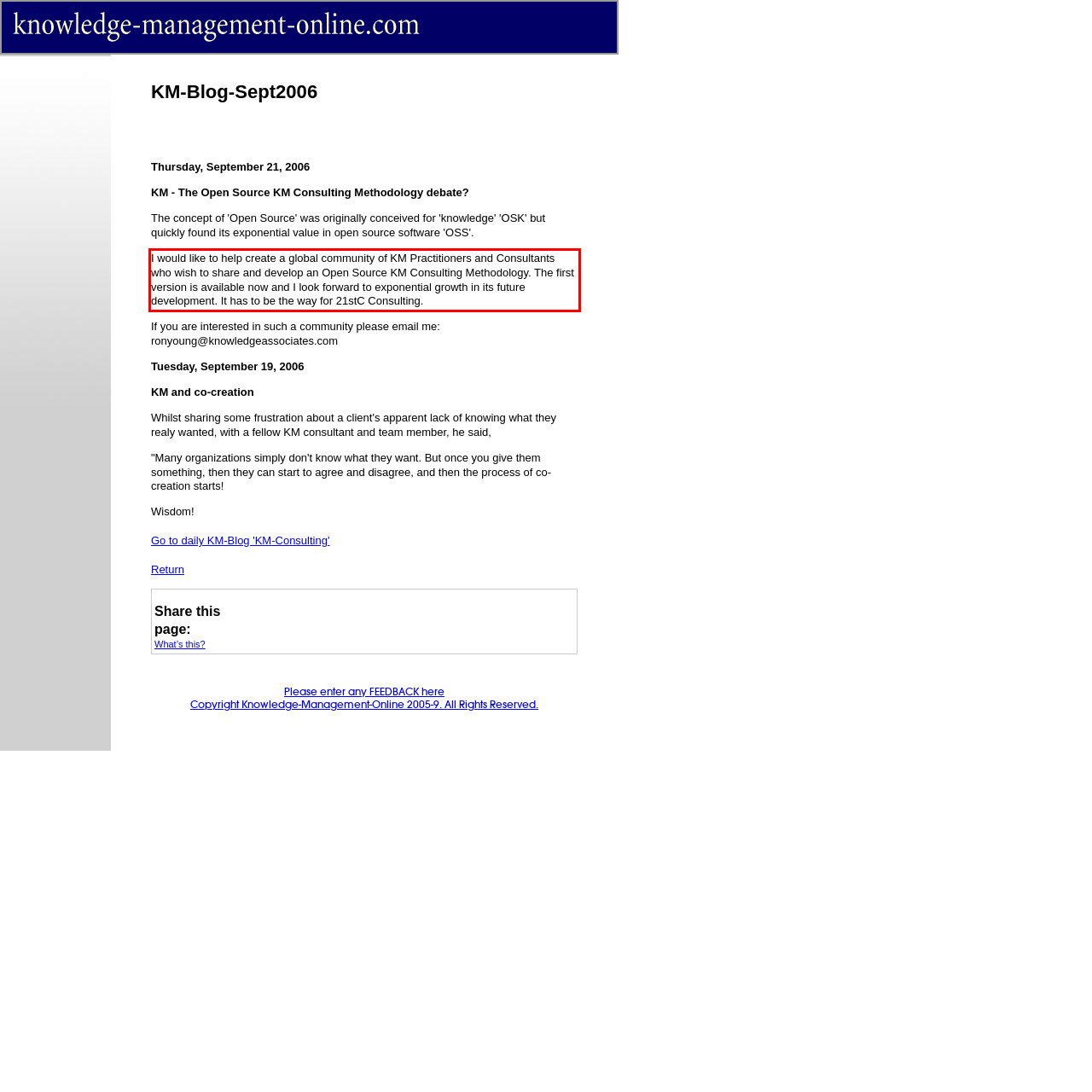Examine the screenshot of the webpage, locate the red bounding box, and generate the text contained within it.

I would like to help create a global community of KM Practitioners and Consultants who wish to share and develop an Open Source KM Consulting Methodology. The first version is available now and I look forward to exponential growth in its future development. It has to be the way for 21stC Consulting.